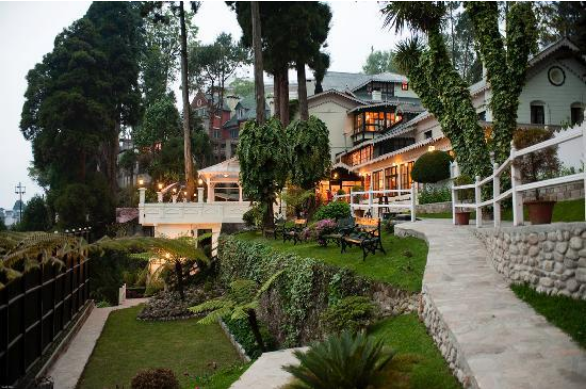What surrounds the hotel building?
Answer the question with a single word or phrase, referring to the image.

Lush greenery